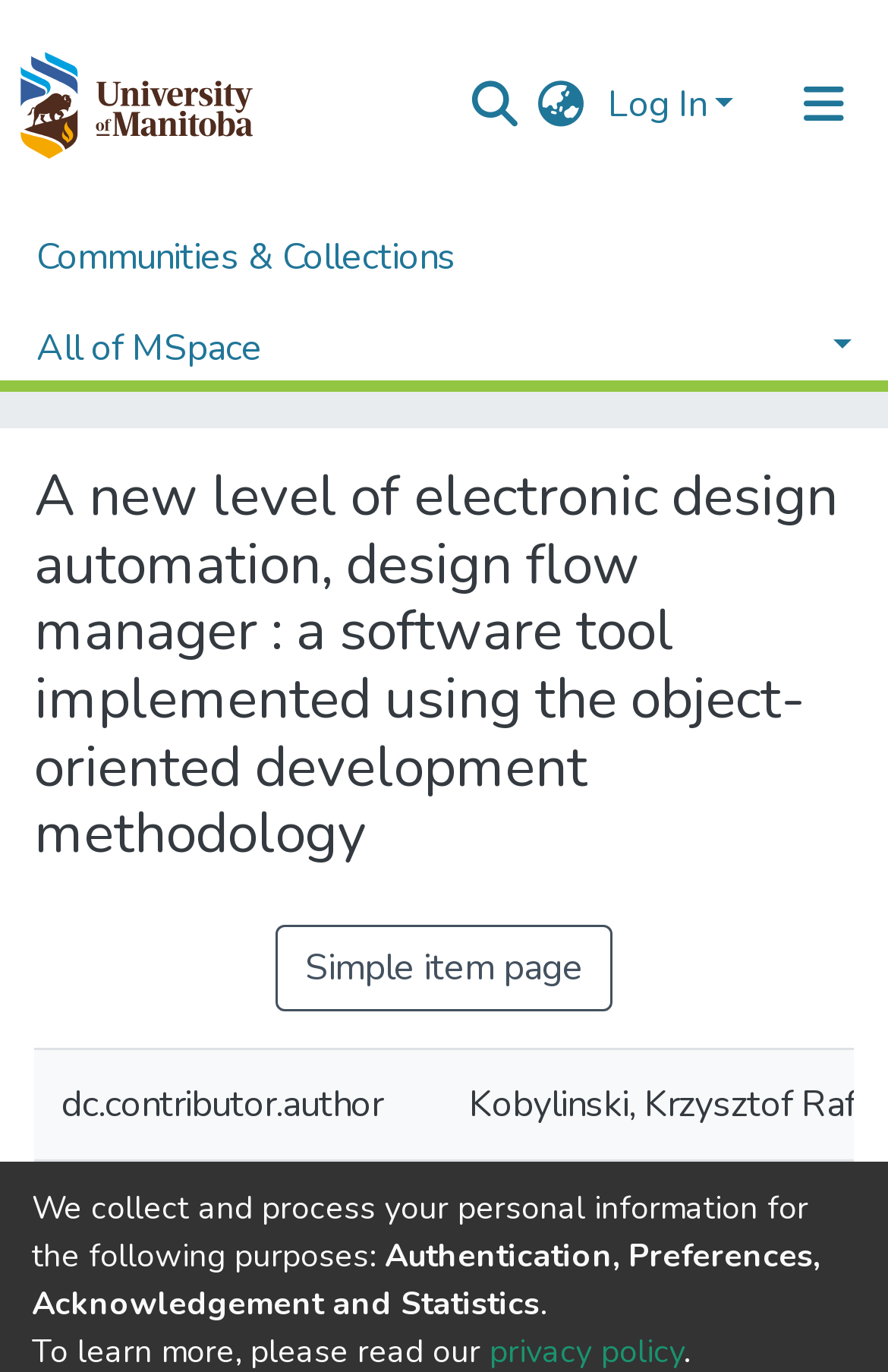Please reply with a single word or brief phrase to the question: 
What is the language of the website?

Not specified